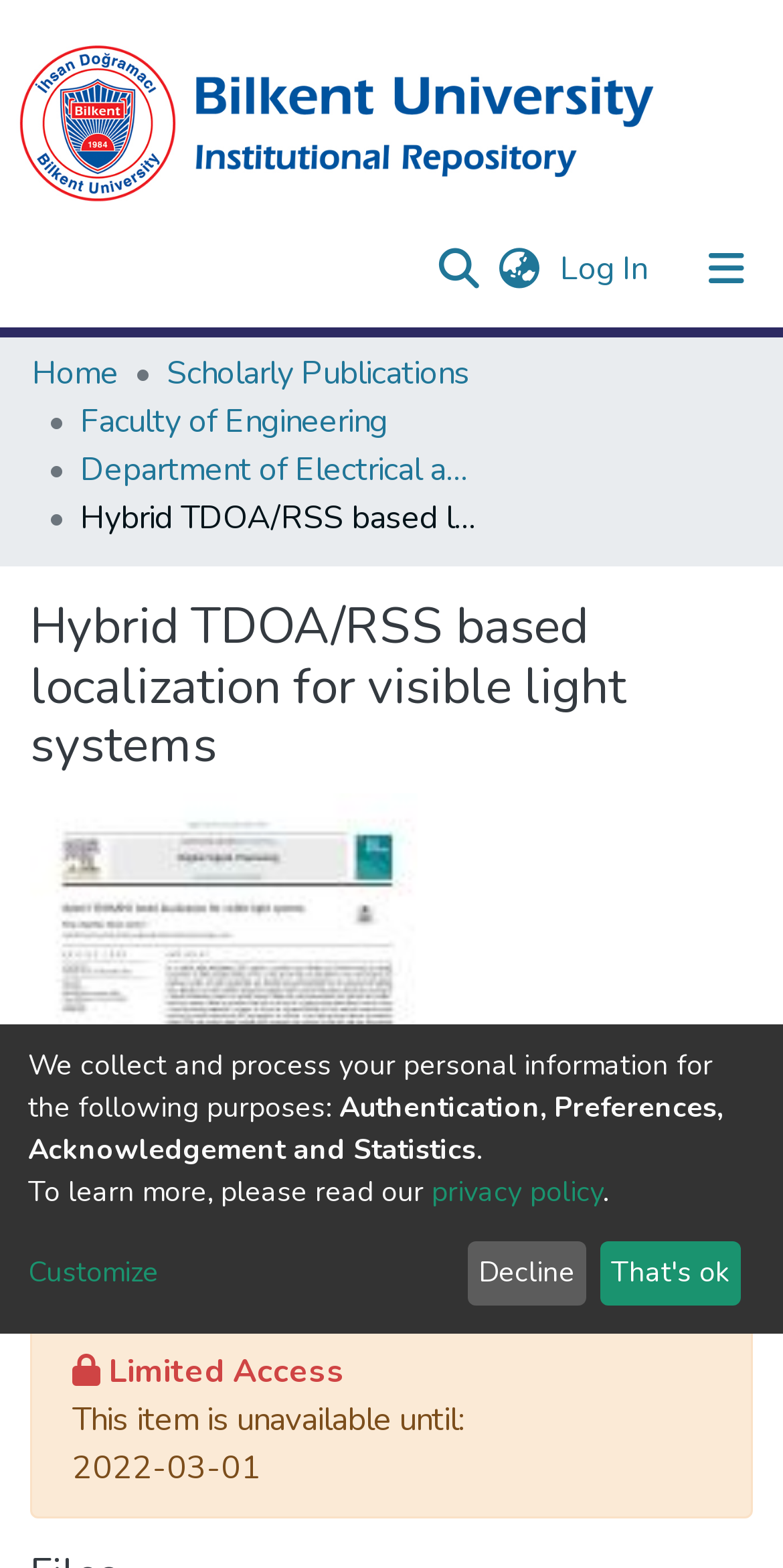Determine the bounding box coordinates of the region that needs to be clicked to achieve the task: "Log in".

[0.705, 0.158, 0.836, 0.186]